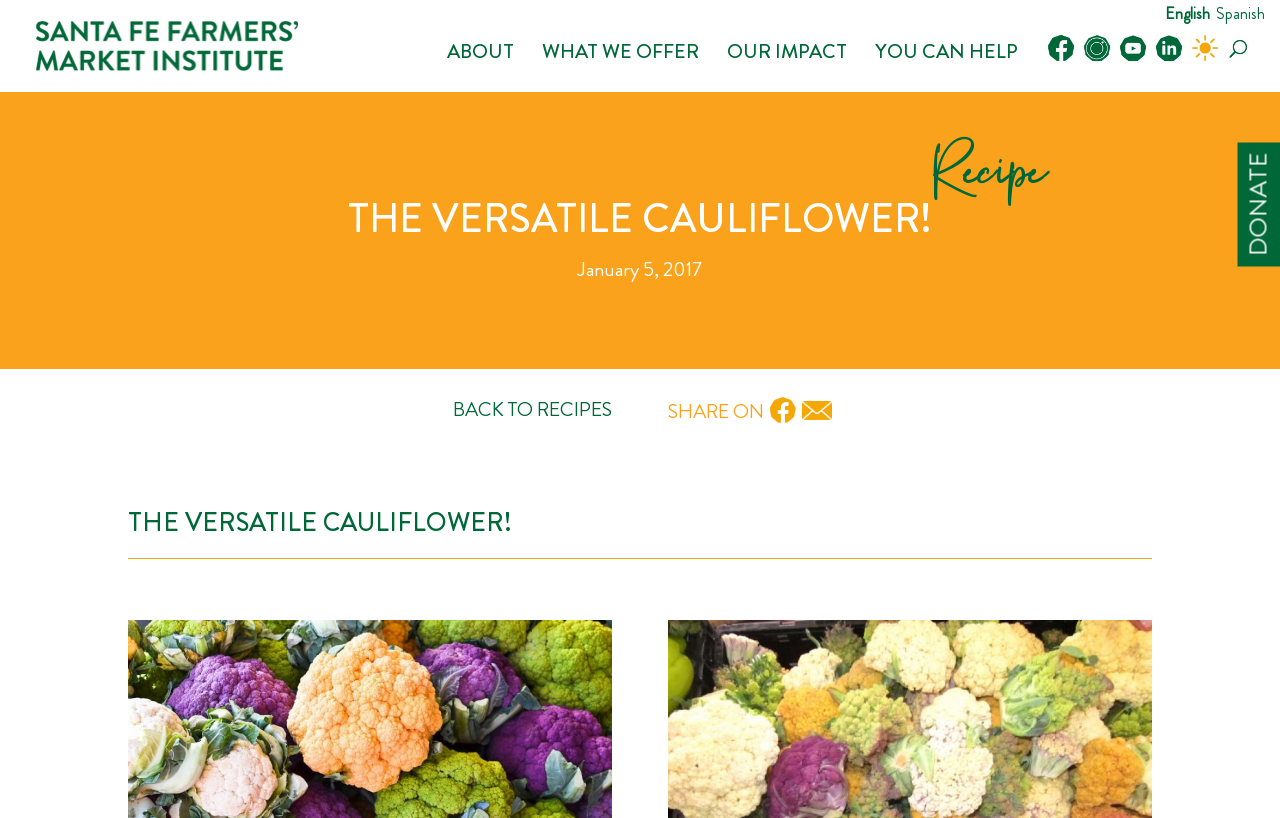Using the information from the screenshot, answer the following question thoroughly:
How many social media links are there?

There are four social media links, namely Facebook, Instagram, YouTube, and LinkedIn, which can be found at the top right corner of the webpage, each with an accompanying image.